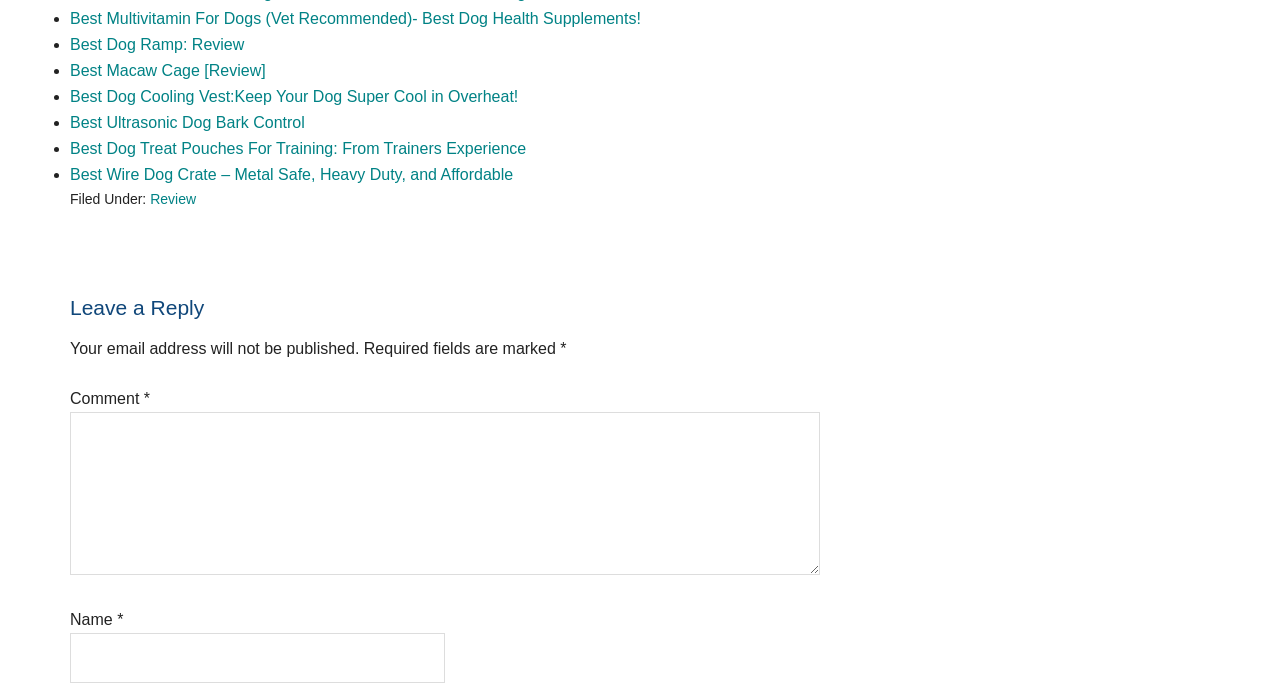Provide your answer to the question using just one word or phrase: What is the purpose of the 'Filed Under:' section?

Categorization